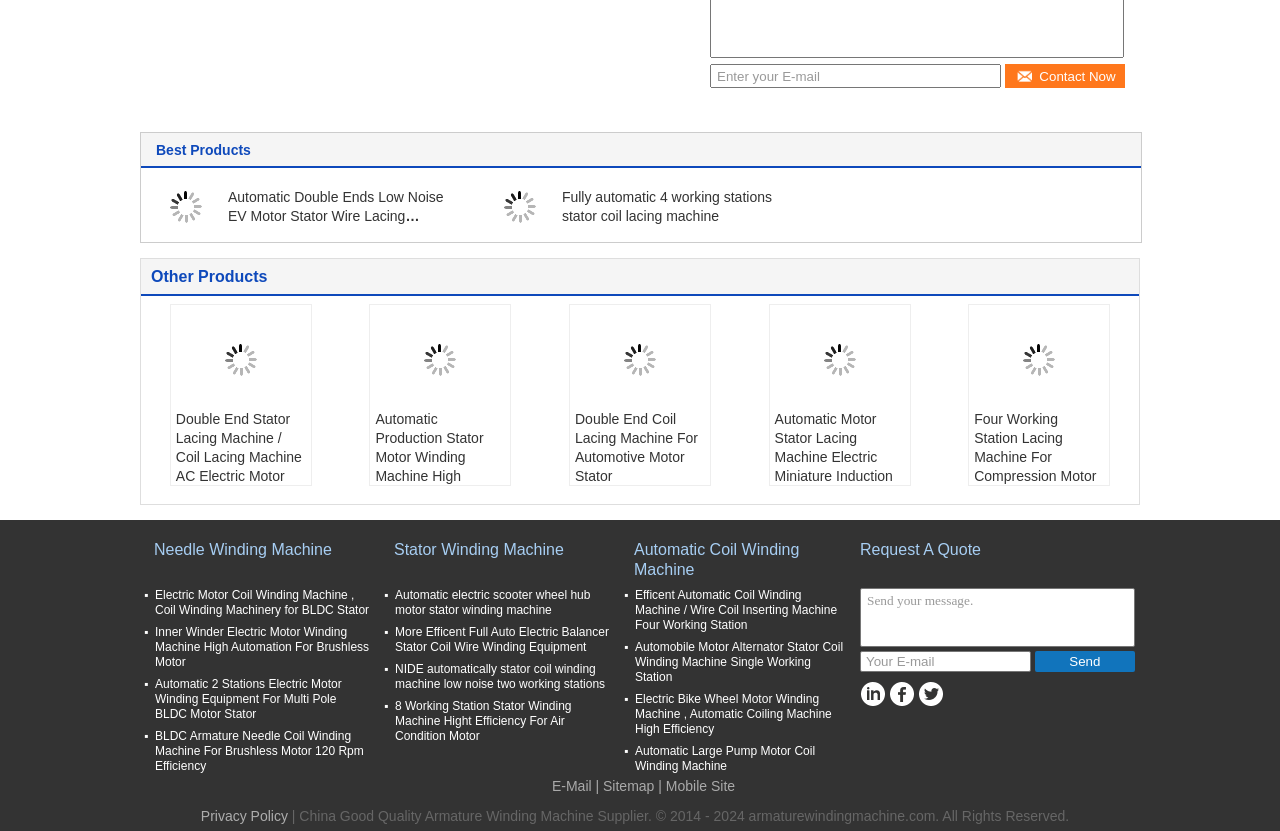Find and indicate the bounding box coordinates of the region you should select to follow the given instruction: "Search for something".

None